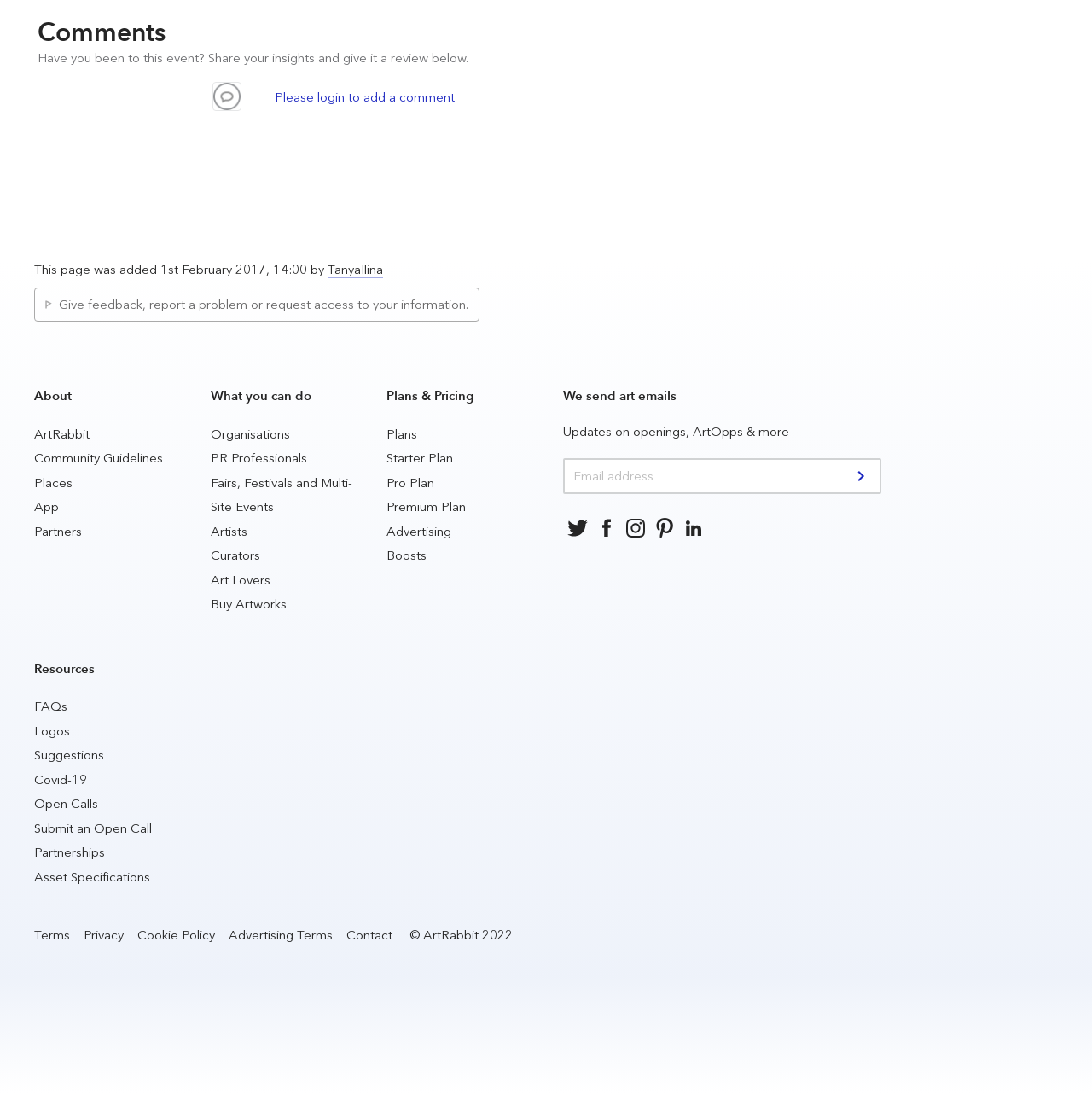Extract the bounding box coordinates for the described element: "Cookie Policy". The coordinates should be represented as four float numbers between 0 and 1: [left, top, right, bottom].

[0.126, 0.849, 0.197, 0.863]